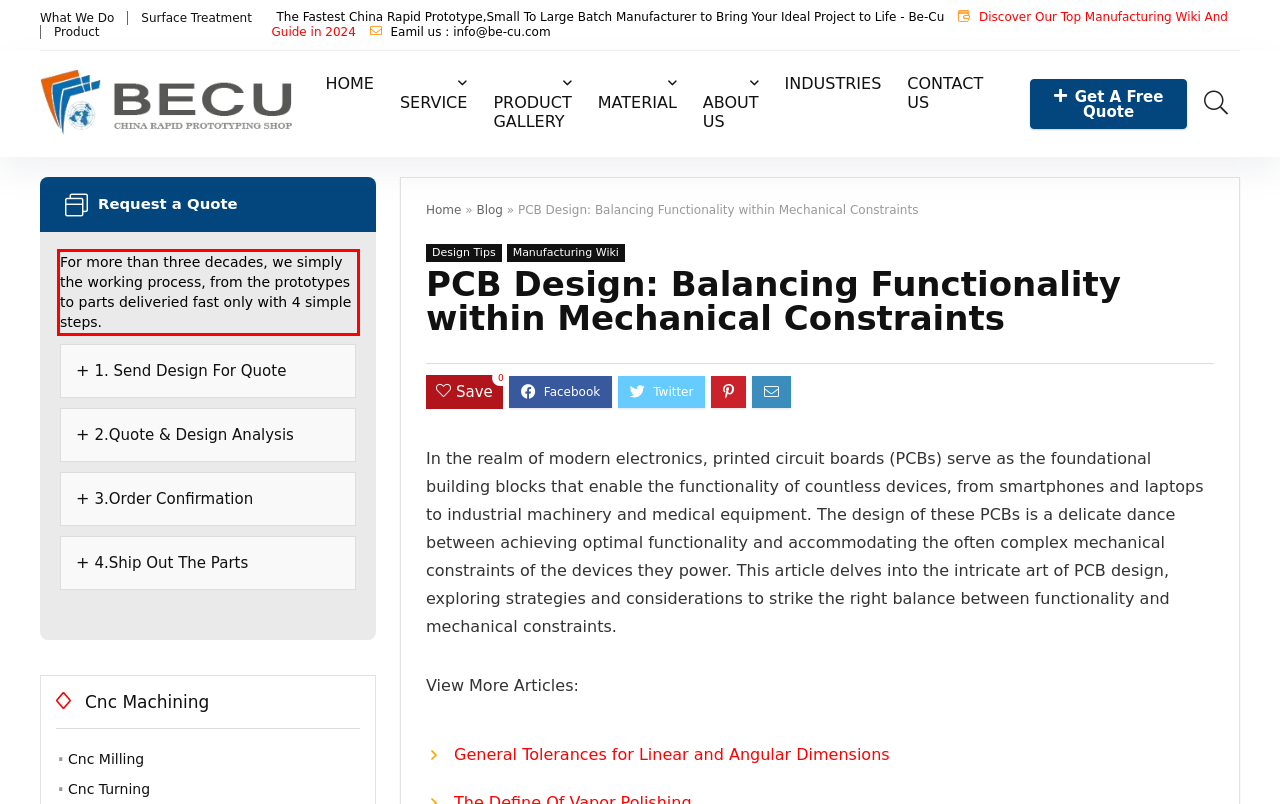Using the provided webpage screenshot, identify and read the text within the red rectangle bounding box.

For more than three decades, we simply the working process, from the prototypes to parts deliveried fast only with 4 simple steps.